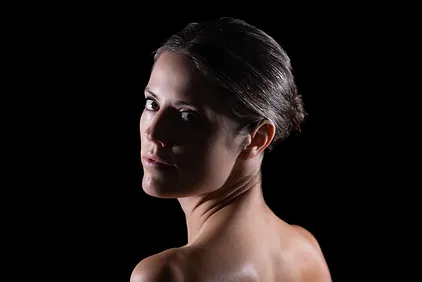What is the dancer's gaze directed towards?
Please give a detailed and elaborate answer to the question.

According to the caption, the dancer's expression is contemplative, and her gaze is directed slightly over her shoulder, which implies that she is looking back at something or someone behind her.